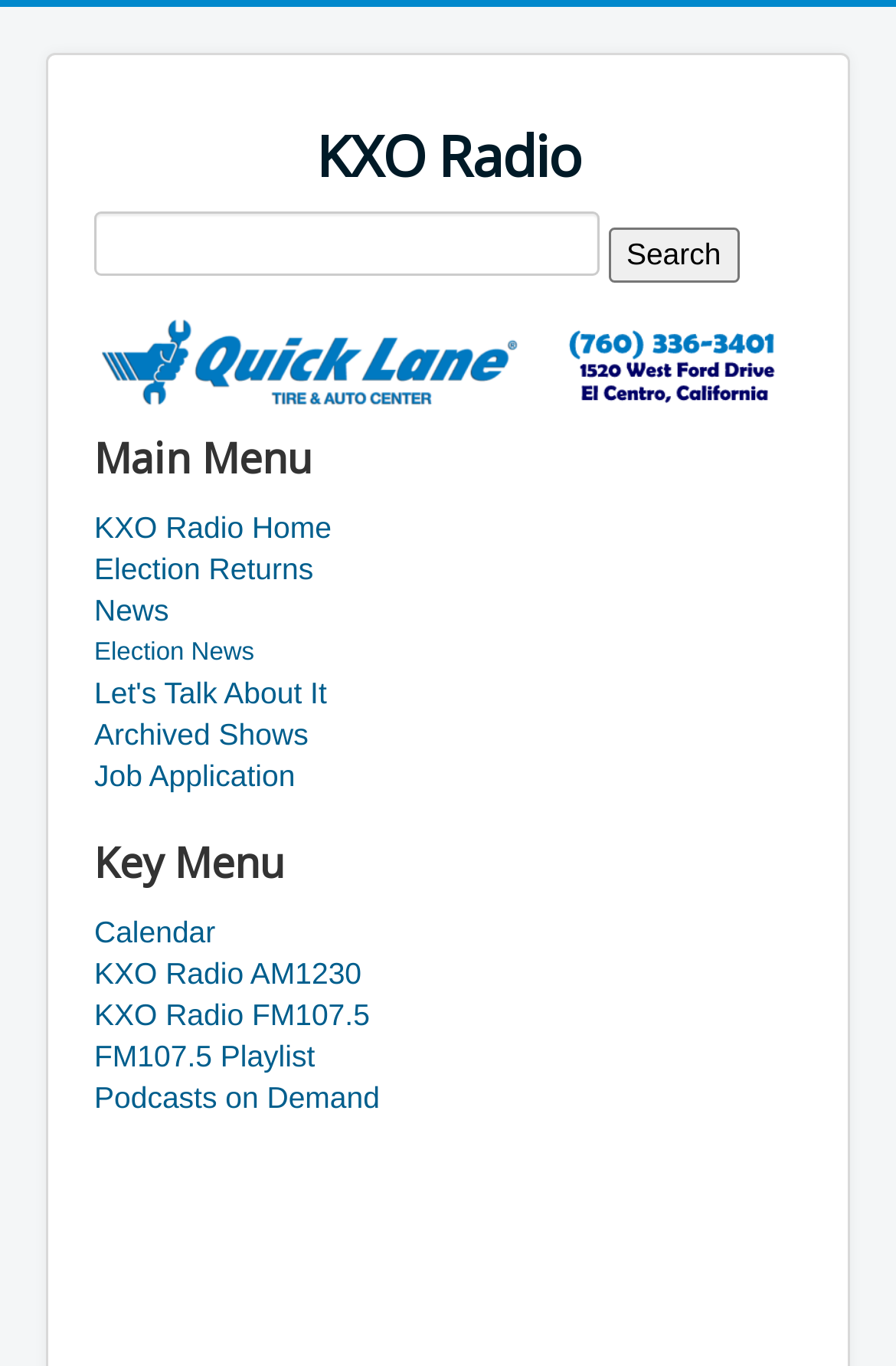Provide the bounding box coordinates of the HTML element this sentence describes: "KXO Radio AM1230". The bounding box coordinates consist of four float numbers between 0 and 1, i.e., [left, top, right, bottom].

[0.105, 0.698, 0.895, 0.729]